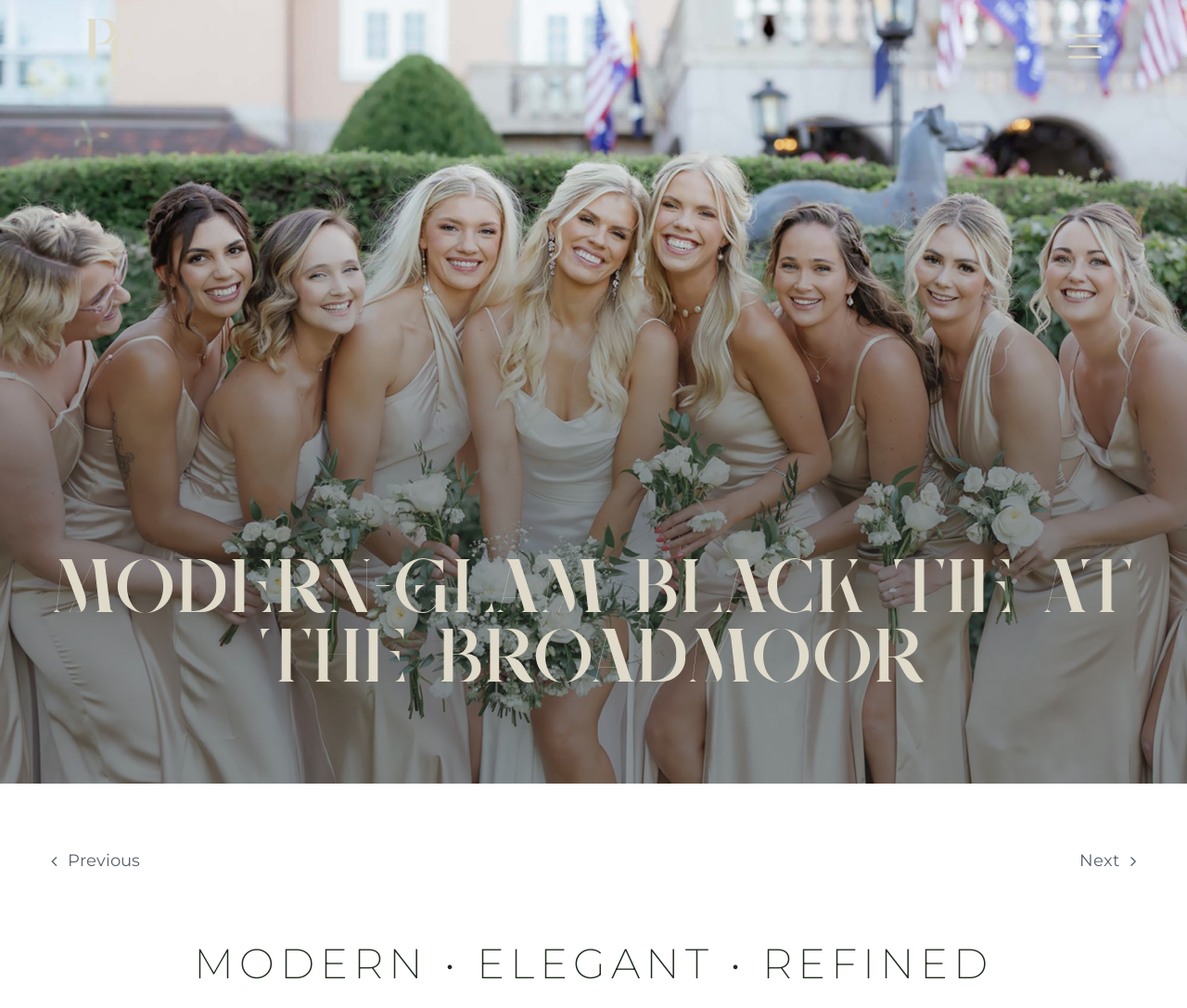What is the style of the wedding described on the webpage?
Based on the visual, give a brief answer using one word or a short phrase.

Modern-Glam Black Tie